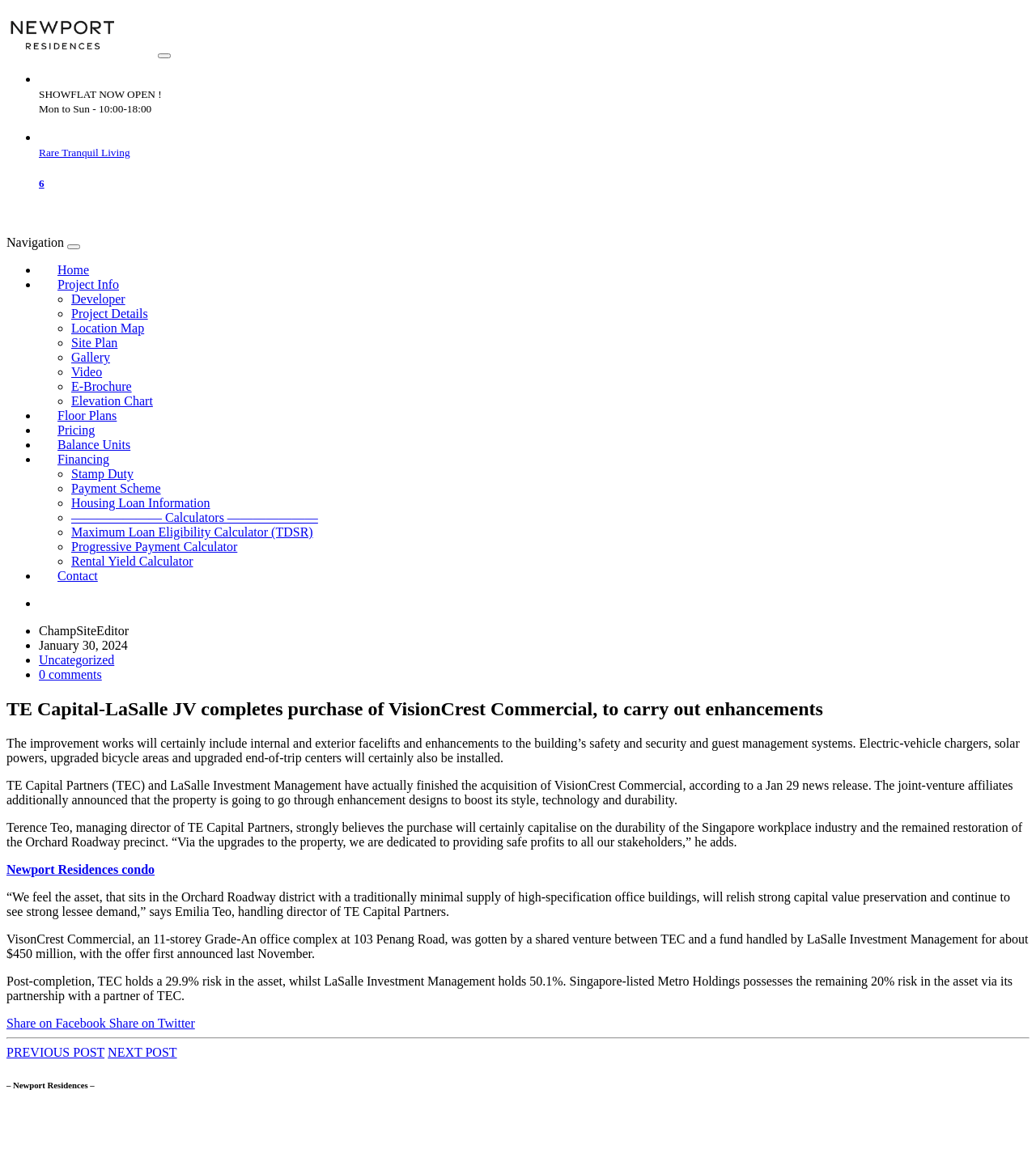Present a detailed account of what is displayed on the webpage.

The webpage is about Newport Residences, a condominium project by CDL. At the top left corner, there is a logo of Newport Residences. Next to it, there is a toggle navigation button. Below the logo, there is a showflat announcement with opening hours from 10:00 to 18:00. 

On the top right corner, there is a navigation menu with links to different sections of the website, including Home, Project Info, Floor Plans, Pricing, Balance Units, Financing, and Contact. Each link has a list marker preceding it.

Below the navigation menu, there is a main content area with an article about TE Capital-LaSalle JV completing the purchase of VisionCrest Commercial and planning to carry out enhancements. The article includes several paragraphs of text and a link to Newport Residences condo.

At the bottom of the page, there are social media sharing links and a separator line. Below the separator, there are links to previous and next posts. Finally, there is a heading that reads "– Newport Residences –" at the very bottom of the page.